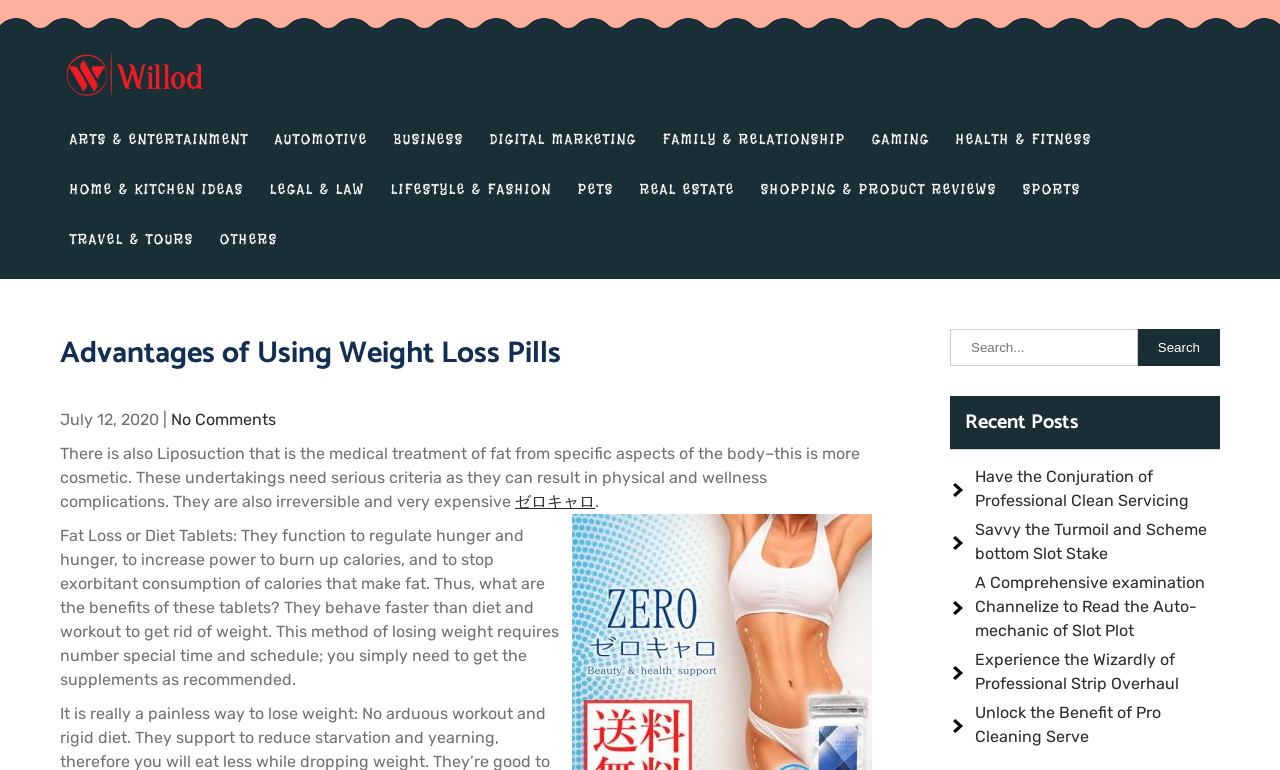Please specify the bounding box coordinates for the clickable region that will help you carry out the instruction: "Search for something".

[0.742, 0.427, 0.889, 0.475]